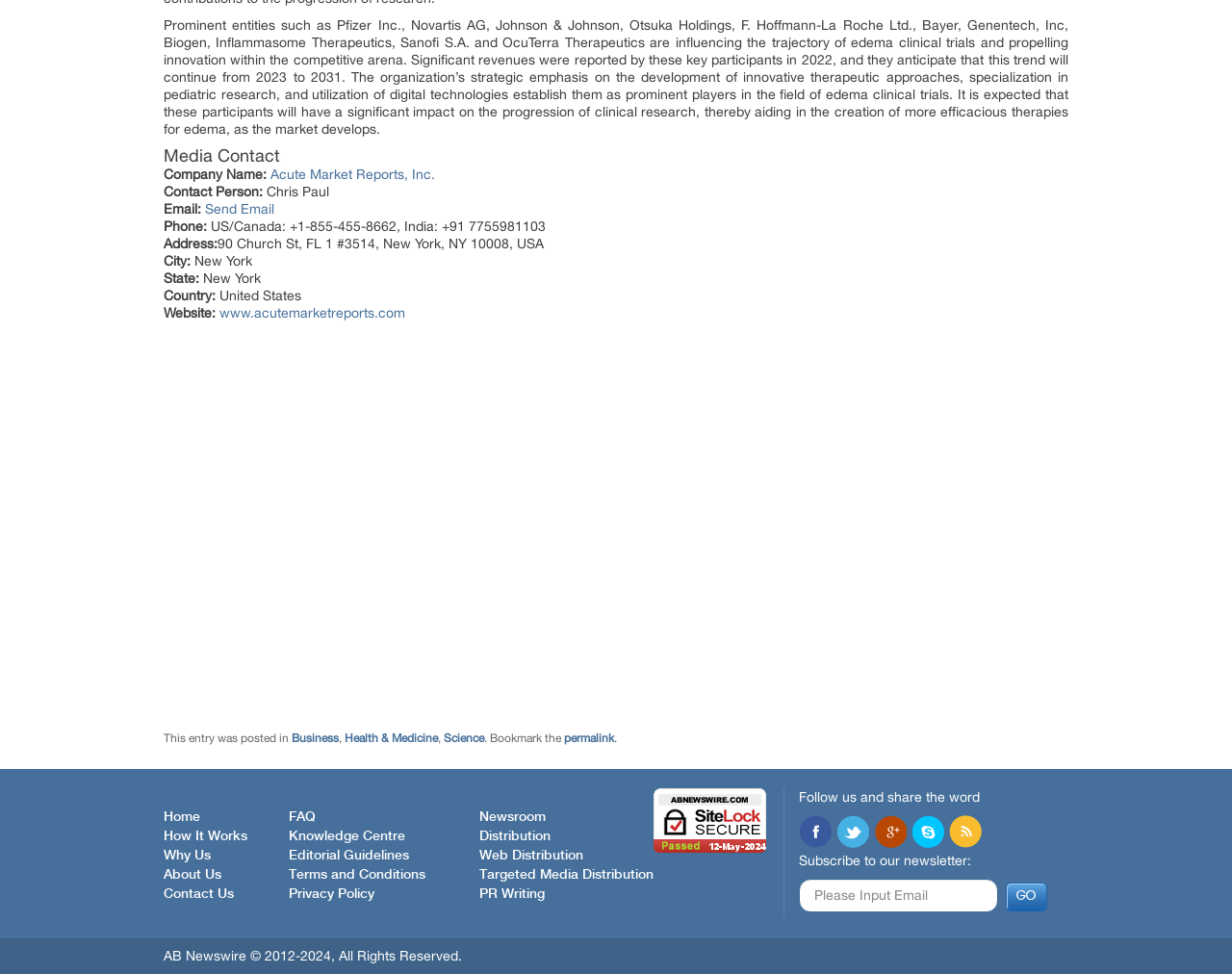What is the phone number for the US and Canada?
Please provide an in-depth and detailed response to the question.

I looked at the contact information section and found the phone number for the US and Canada, which is '+1-855-455-8662'.